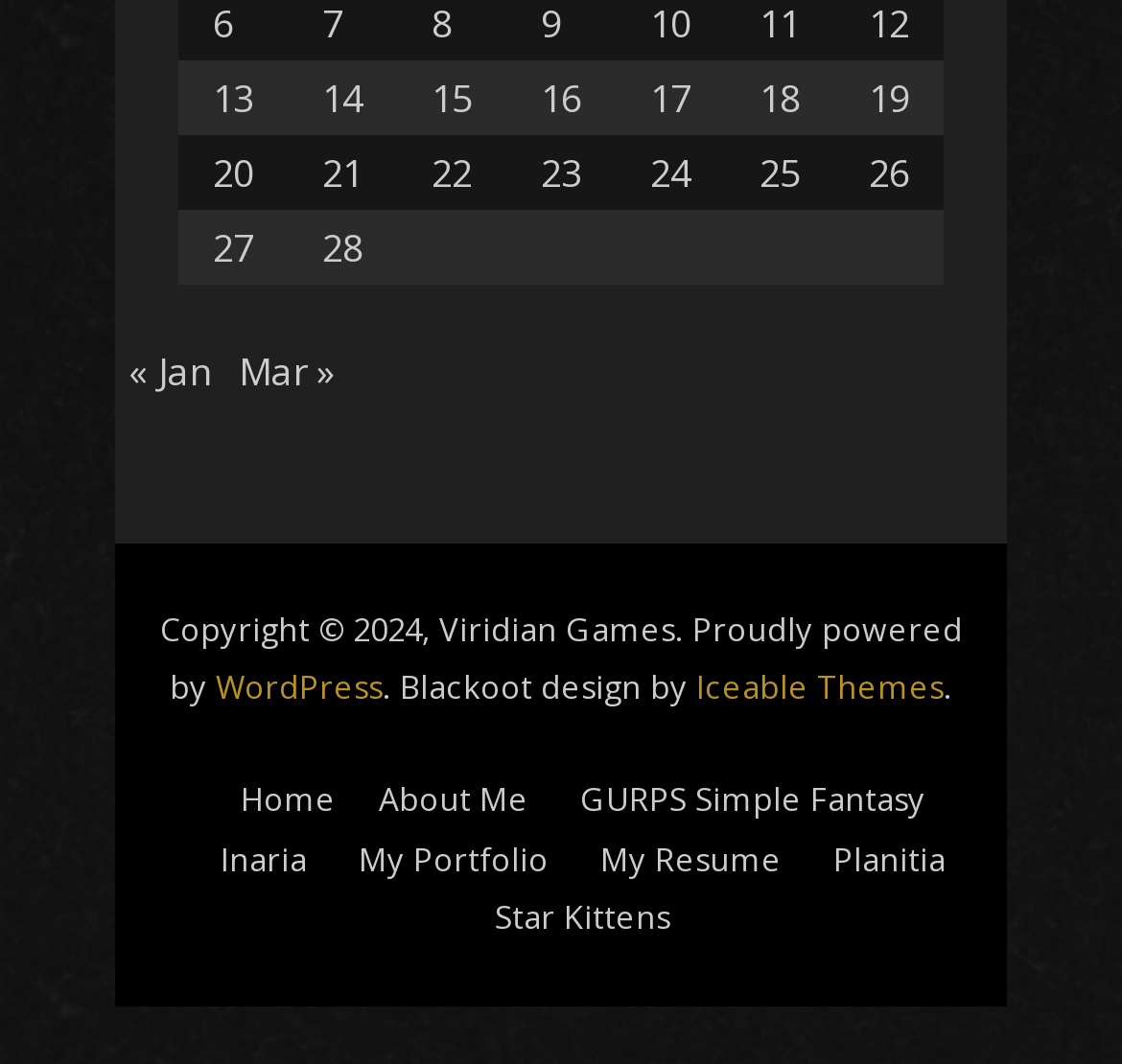How many rows are in the grid?
Using the visual information, reply with a single word or short phrase.

3